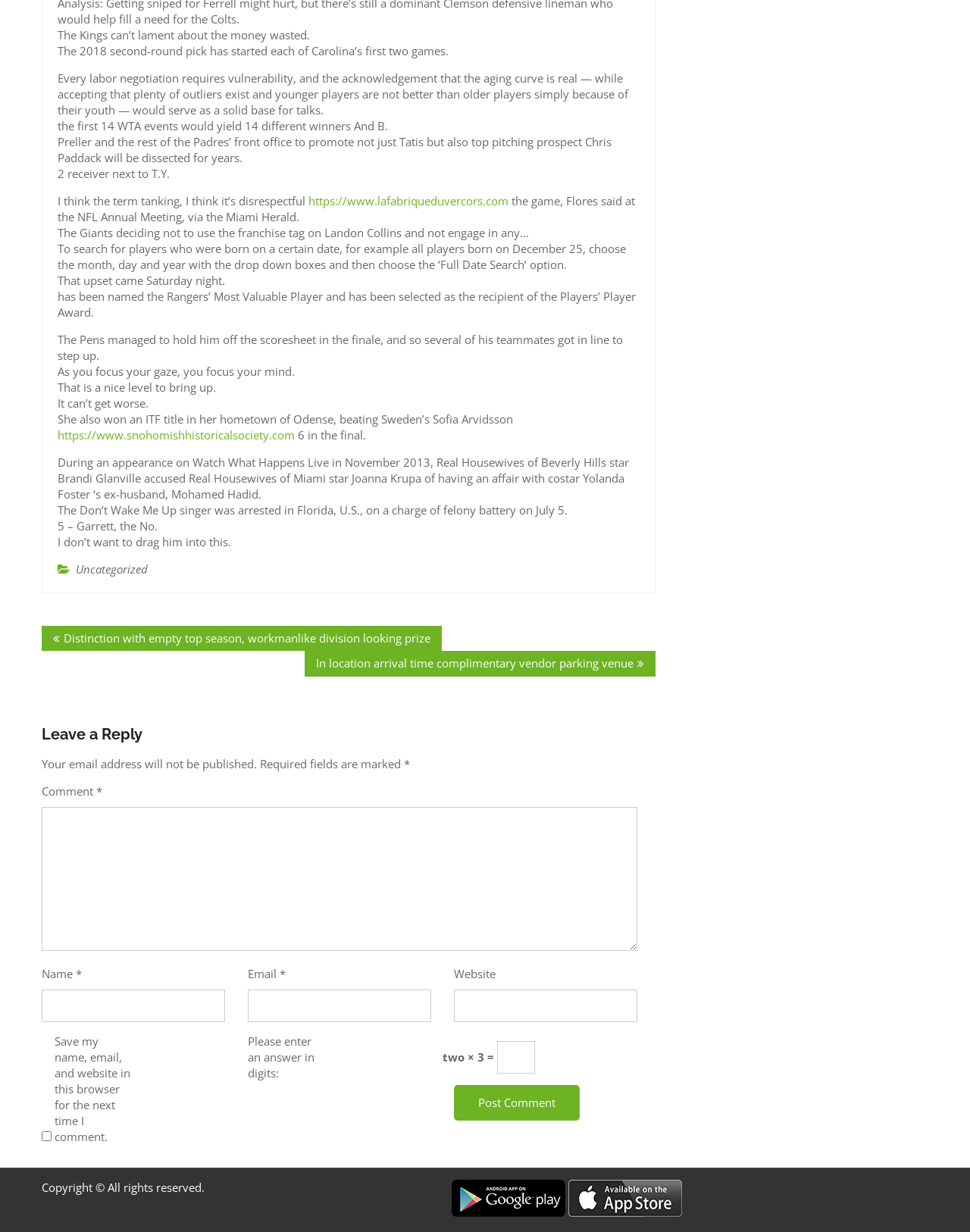Please answer the following question as detailed as possible based on the image: 
What is the copyright information?

At the bottom of the webpage, there is a static text element that reads 'Copyright © All rights reserved.' This indicates that the copyright information is that all rights are reserved.